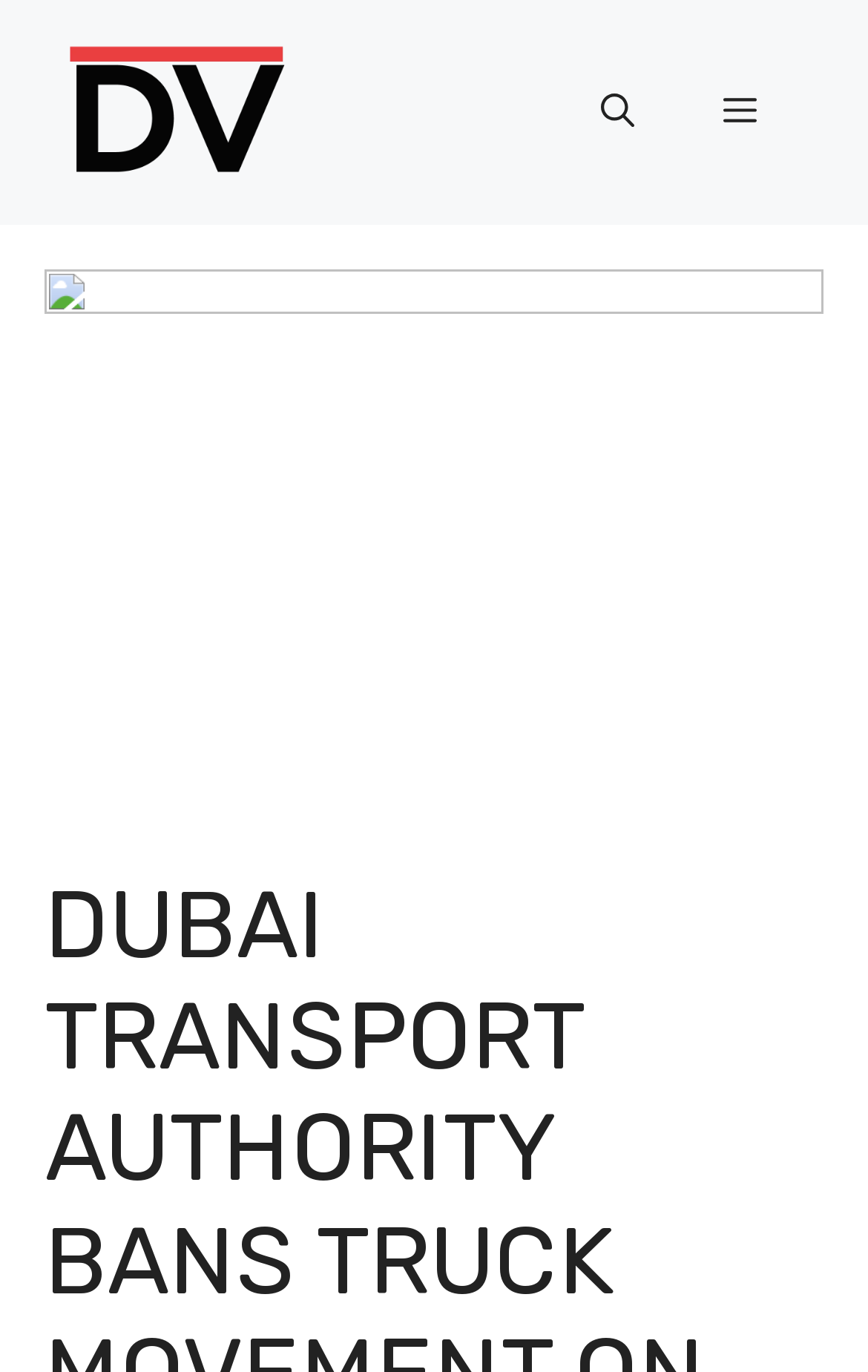Locate the bounding box of the UI element with the following description: "Menu".

[0.782, 0.033, 0.923, 0.13]